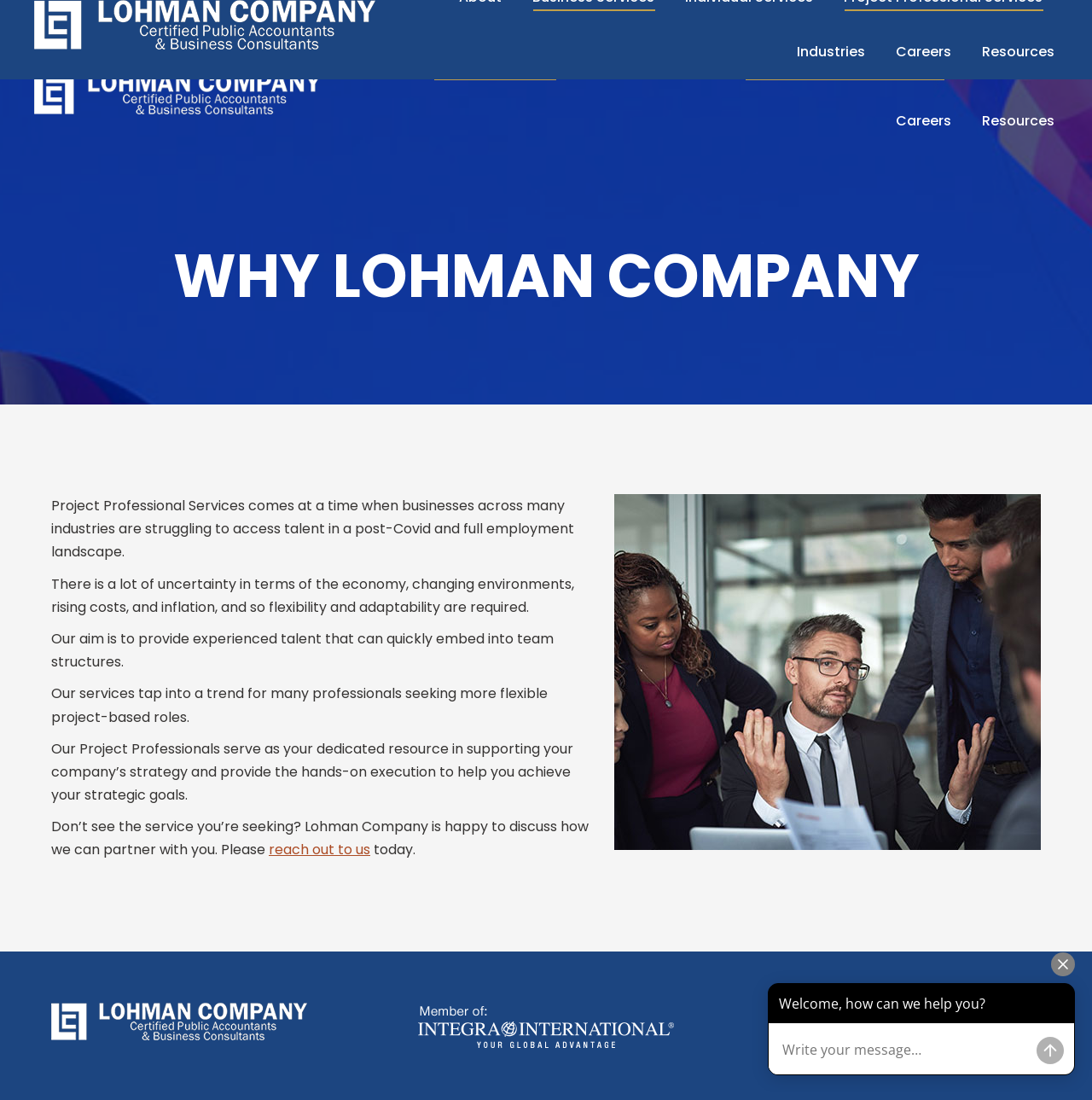Determine the bounding box coordinates of the UI element that matches the following description: "Industries". The coordinates should be four float numbers between 0 and 1 in the format [left, top, right, bottom].

[0.889, 0.05, 0.958, 0.071]